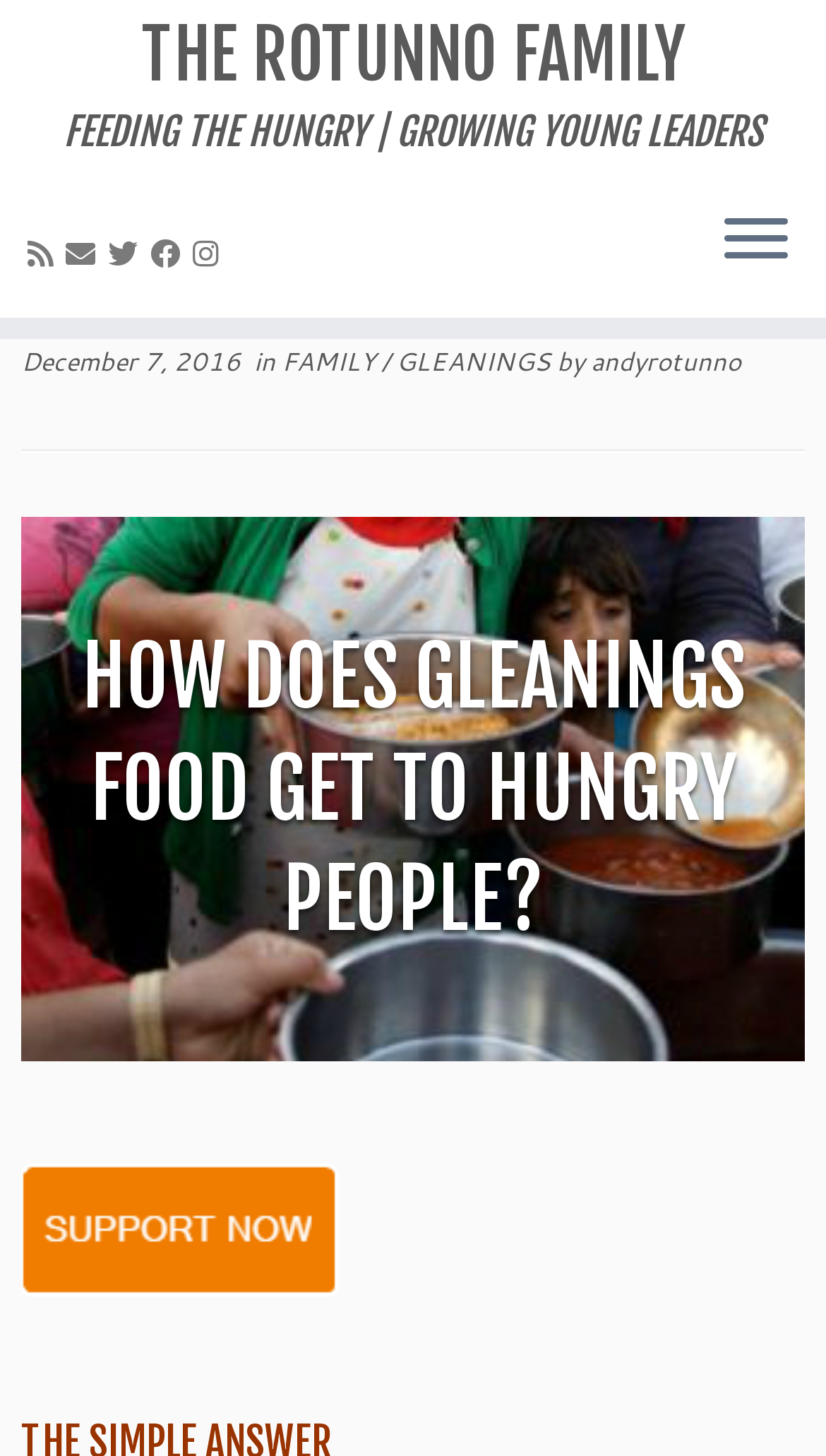Locate the bounding box coordinates of the area you need to click to fulfill this instruction: 'Open the menu'. The coordinates must be in the form of four float numbers ranging from 0 to 1: [left, top, right, bottom].

[0.877, 0.145, 0.954, 0.188]